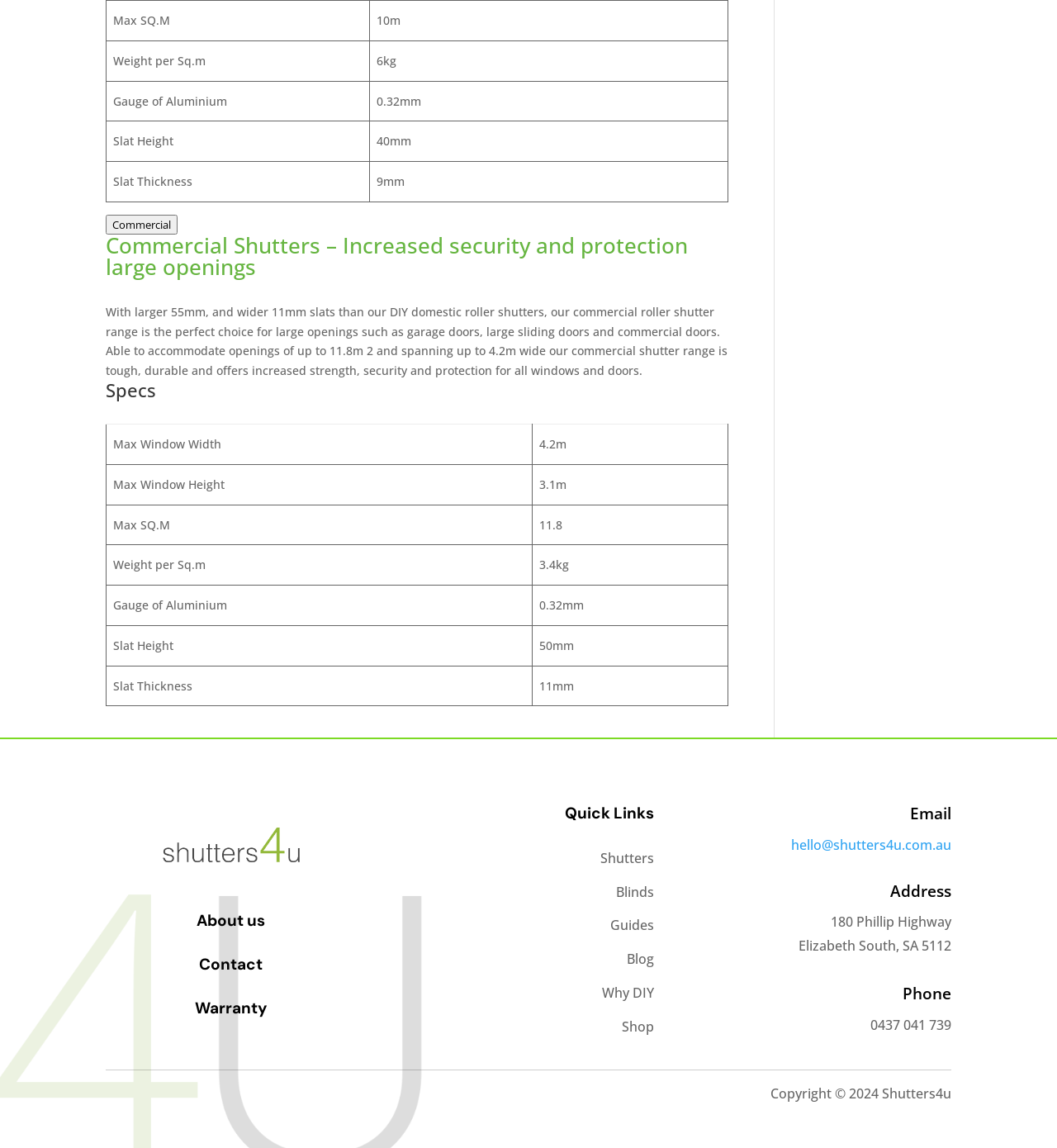Determine the bounding box coordinates of the area to click in order to meet this instruction: "Send an email".

[0.748, 0.728, 0.9, 0.744]